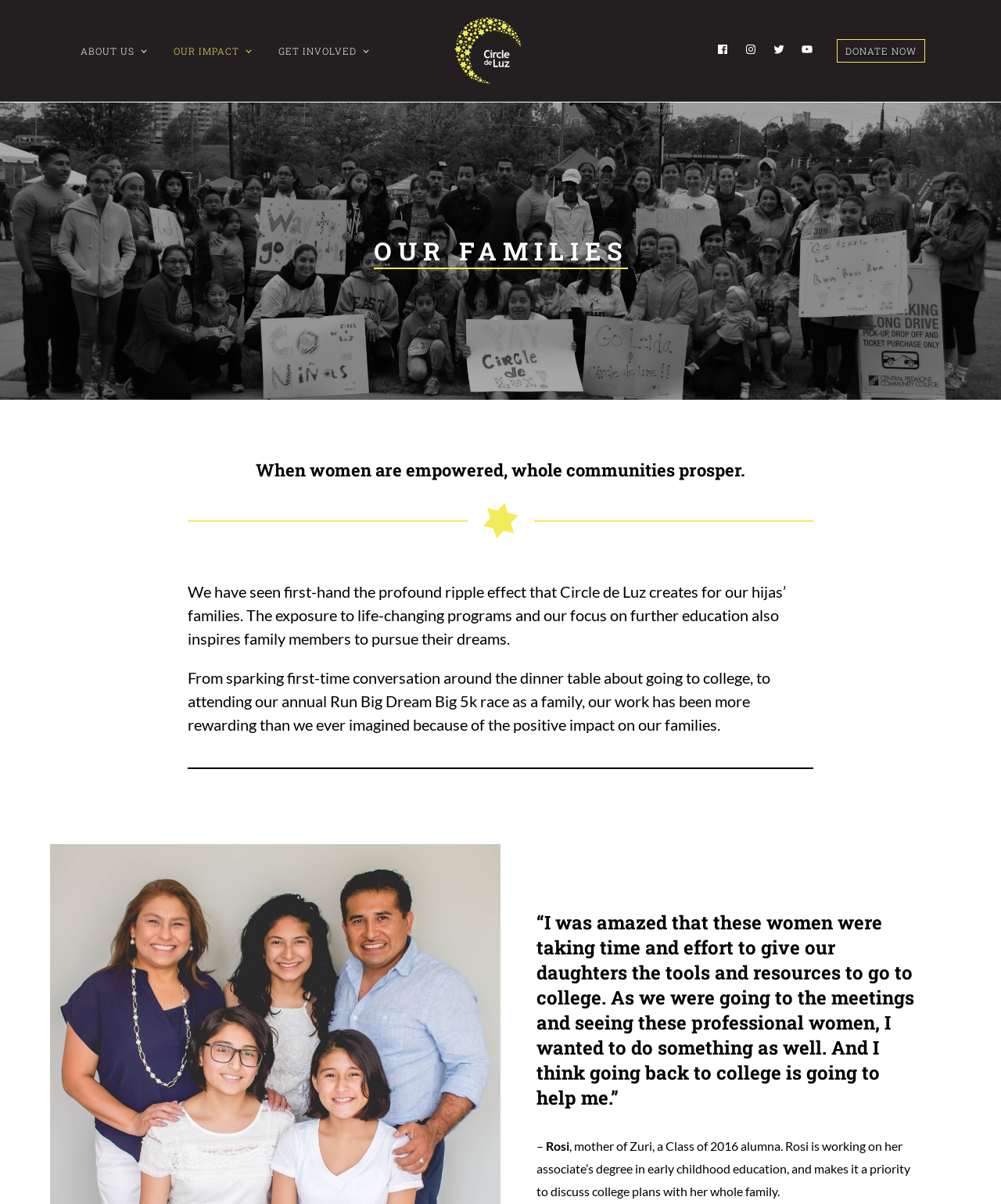Please specify the bounding box coordinates for the clickable region that will help you carry out the instruction: "Click on DONATE NOW".

[0.836, 0.032, 0.924, 0.052]